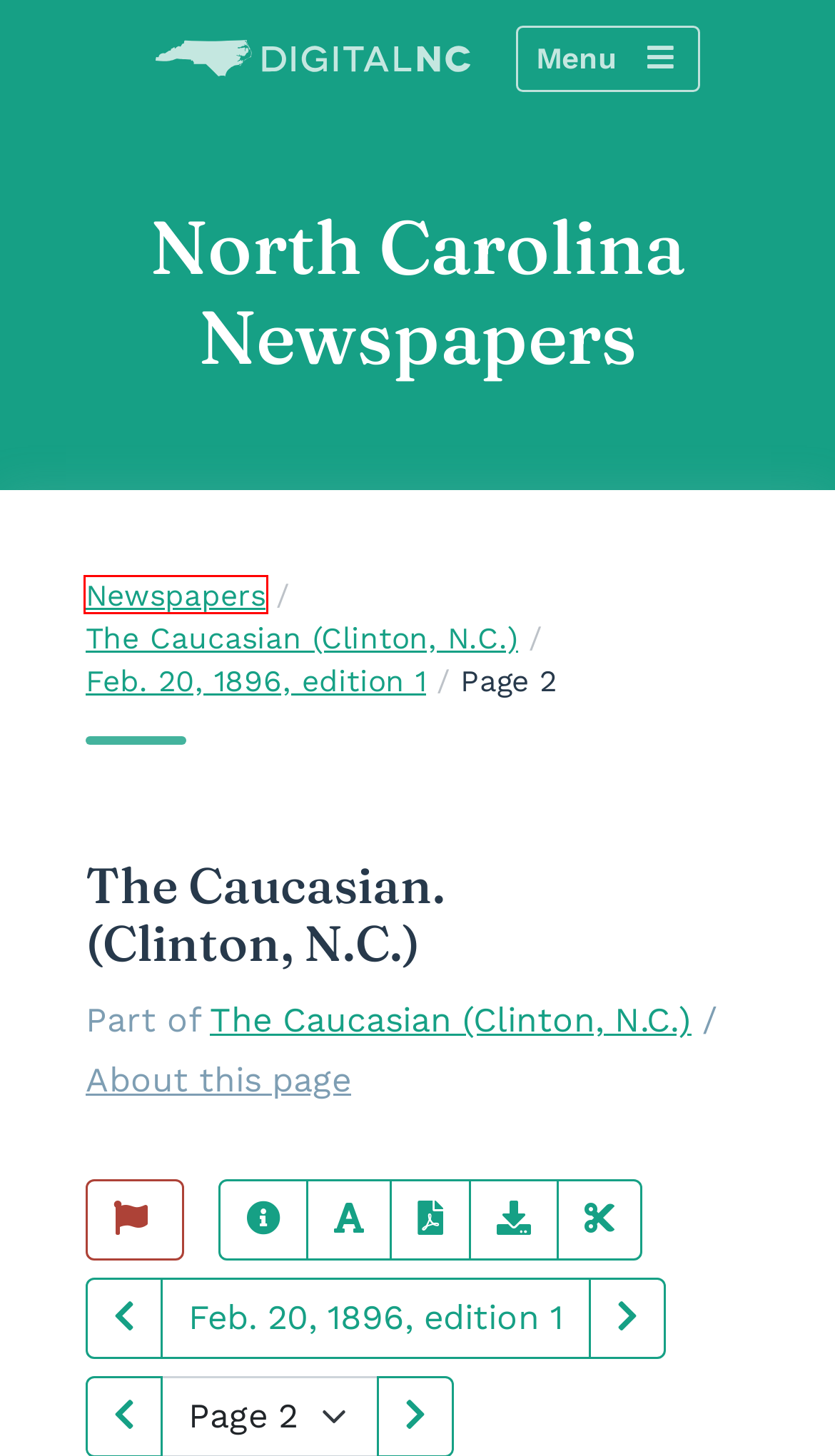Analyze the screenshot of a webpage that features a red rectangle bounding box. Pick the webpage description that best matches the new webpage you would see after clicking on the element within the red bounding box. Here are the candidates:
A. The Caucasian (Clinton, N.C.) Historic Issues · DigitalNC
B. North Carolina's Digital Heritage · DigitalNC
C. Contact Us · DigitalNC
D. About · DigitalNC
E. University of North Carolina at Chapel Hill · DigitalNC
F. Open ONI (Open Online Newspaper Initiative)
G. Newspaper Titles · DigitalNC
H. Policies · DigitalNC

G